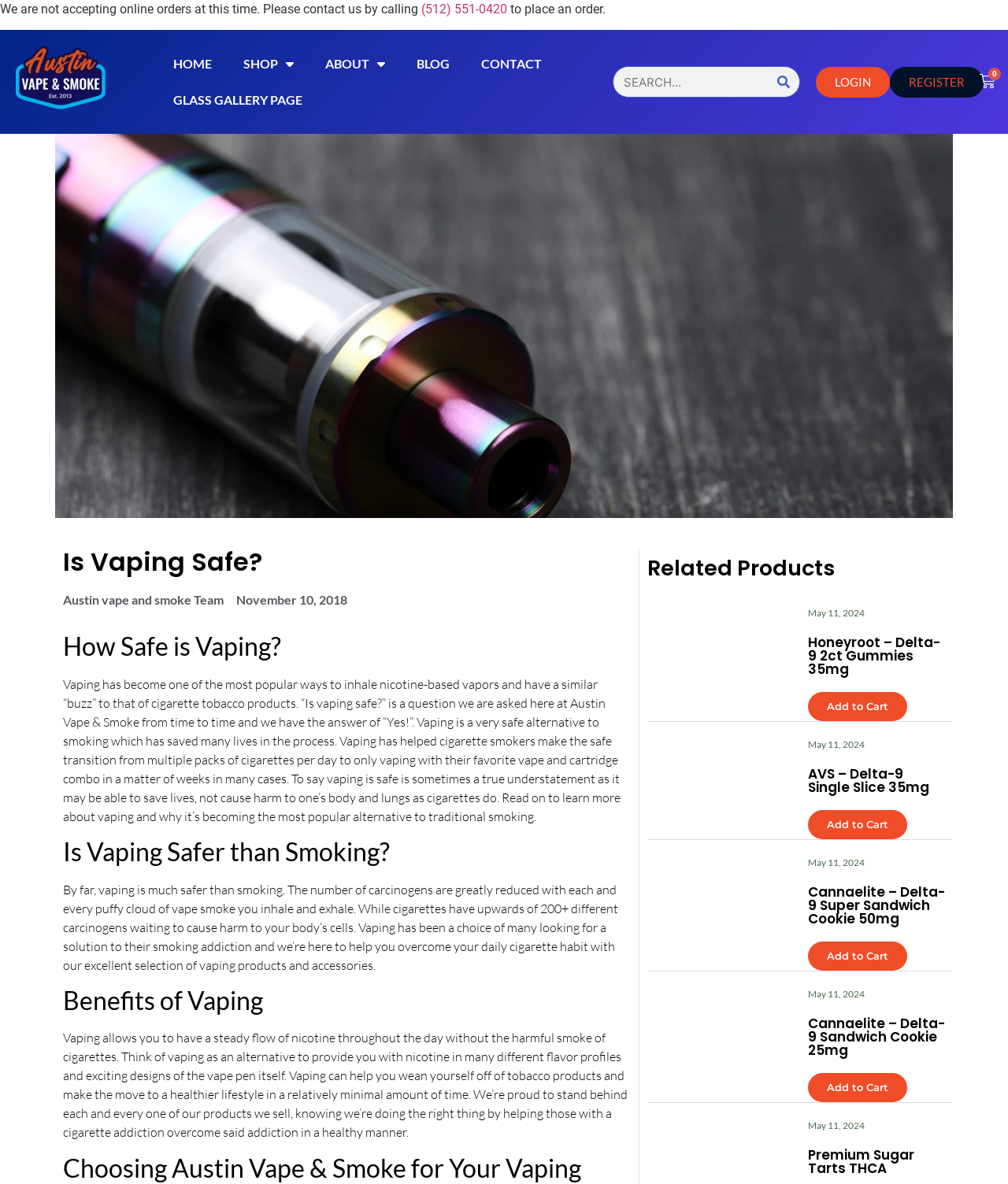Please identify the bounding box coordinates of the clickable region that I should interact with to perform the following instruction: "view cart". The coordinates should be expressed as four float numbers between 0 and 1, i.e., [left, top, right, bottom].

[0.971, 0.061, 0.988, 0.076]